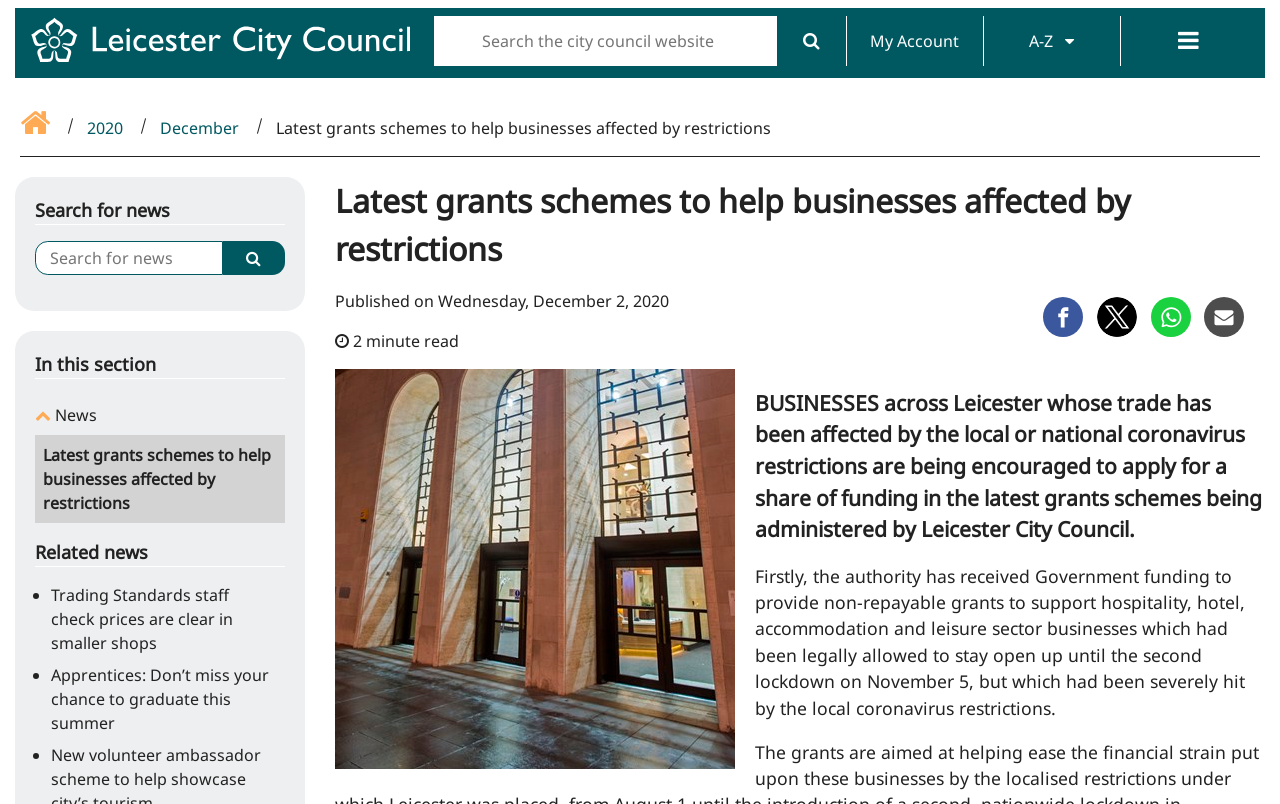What is the name of the council mentioned on the webpage?
Use the image to answer the question with a single word or phrase.

Leicester City Council